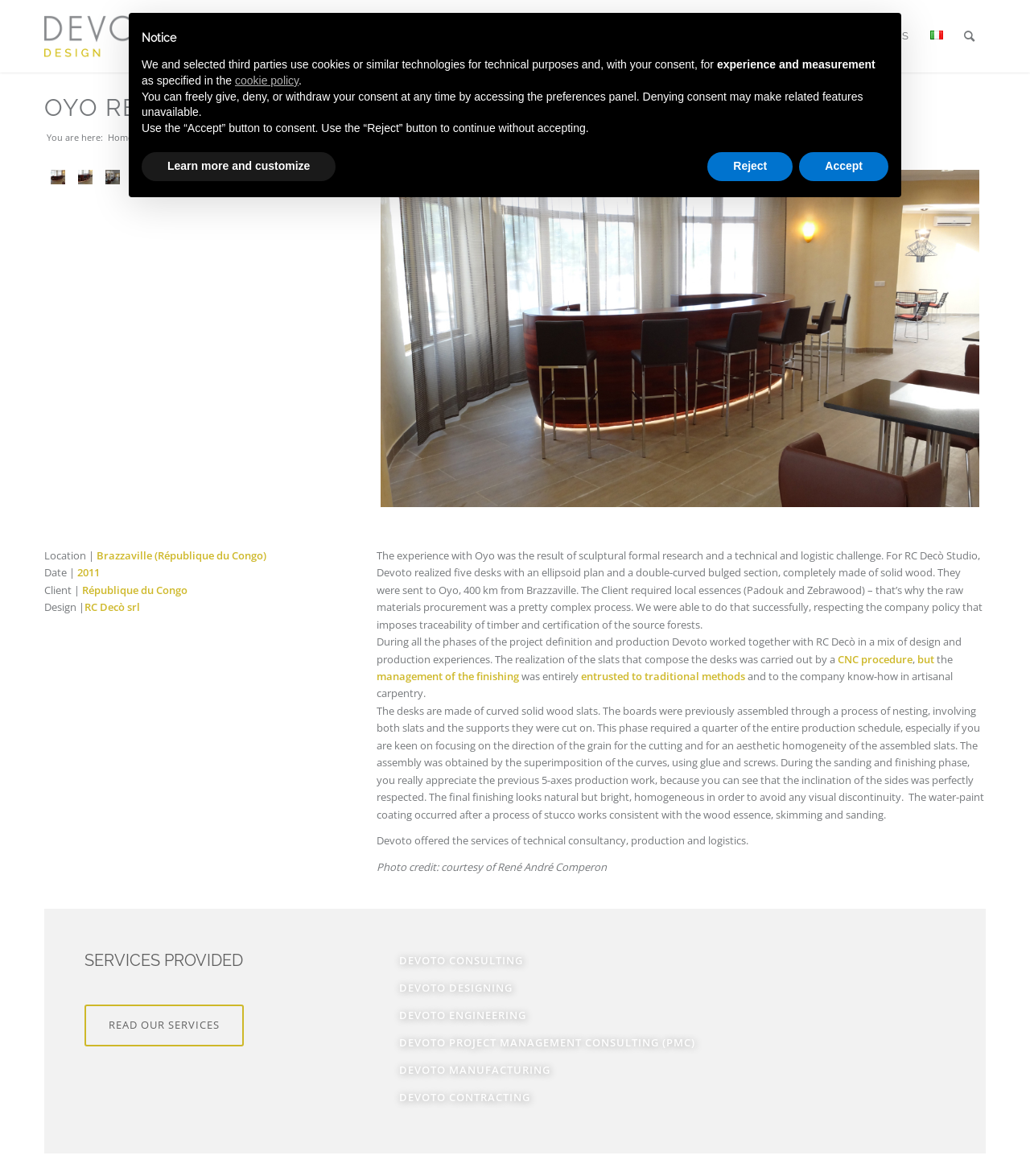What is the location of the restaurant?
Respond to the question with a single word or phrase according to the image.

Brazzaville (République du Congo)